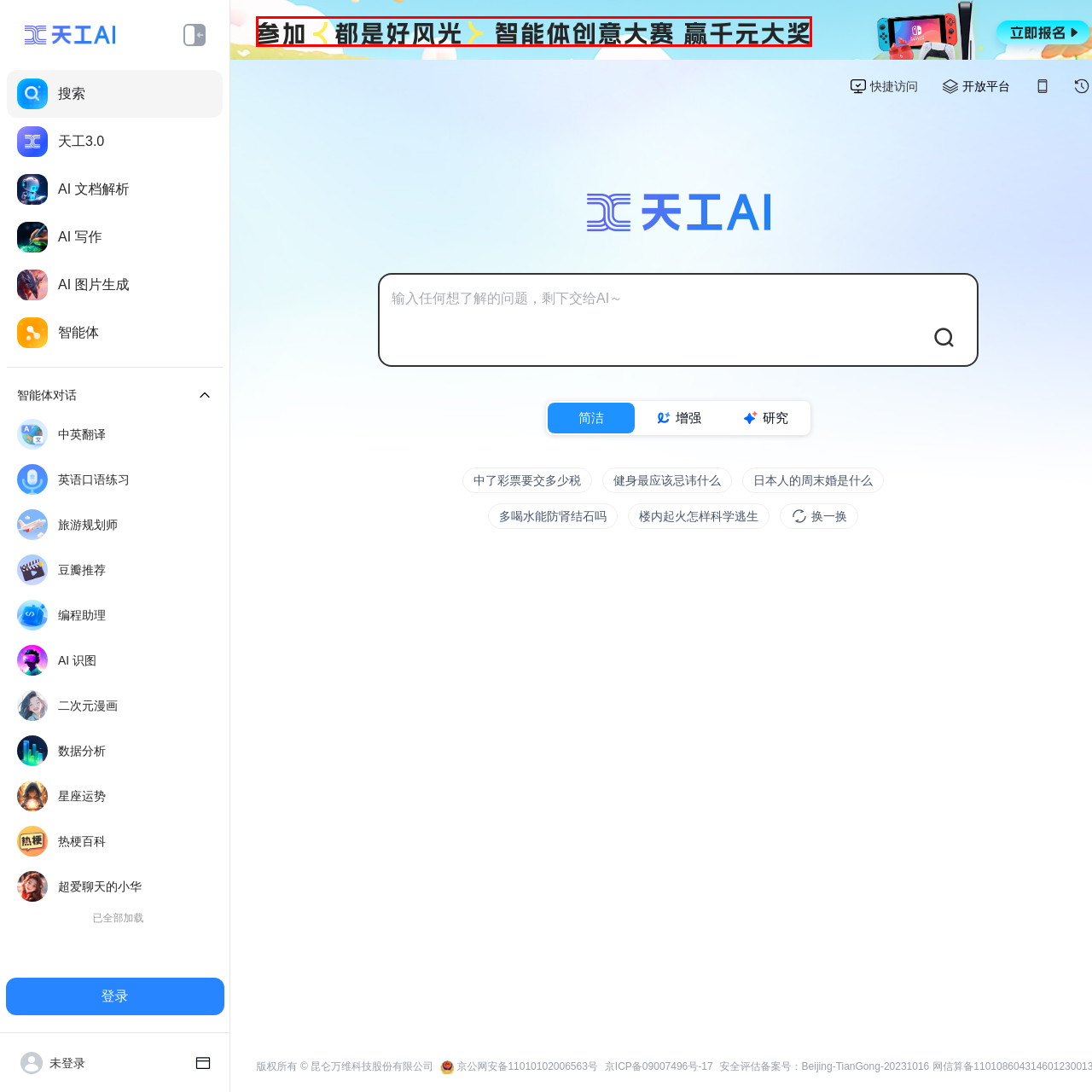Examine the segment of the image contained within the black box and respond comprehensively to the following question, based on the visual content: 
What is the potential reward for participants?

The banner highlights the potential reward for participants, stating '赢千元大奖', which translates to 'Win a prize worth thousands', indicating that the winner will receive a substantial prize.